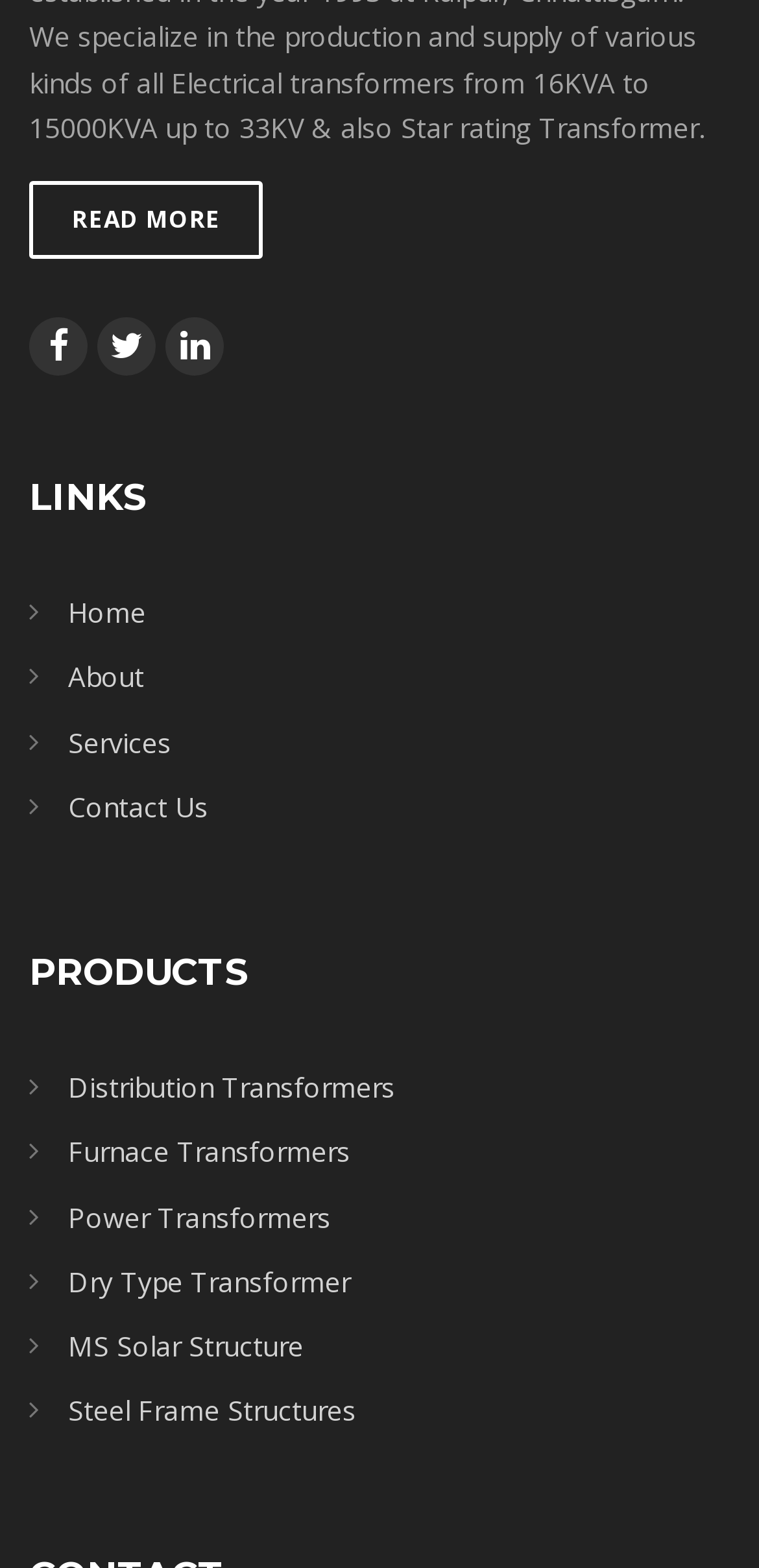What is the first link under the 'LINKS' heading? Analyze the screenshot and reply with just one word or a short phrase.

Home